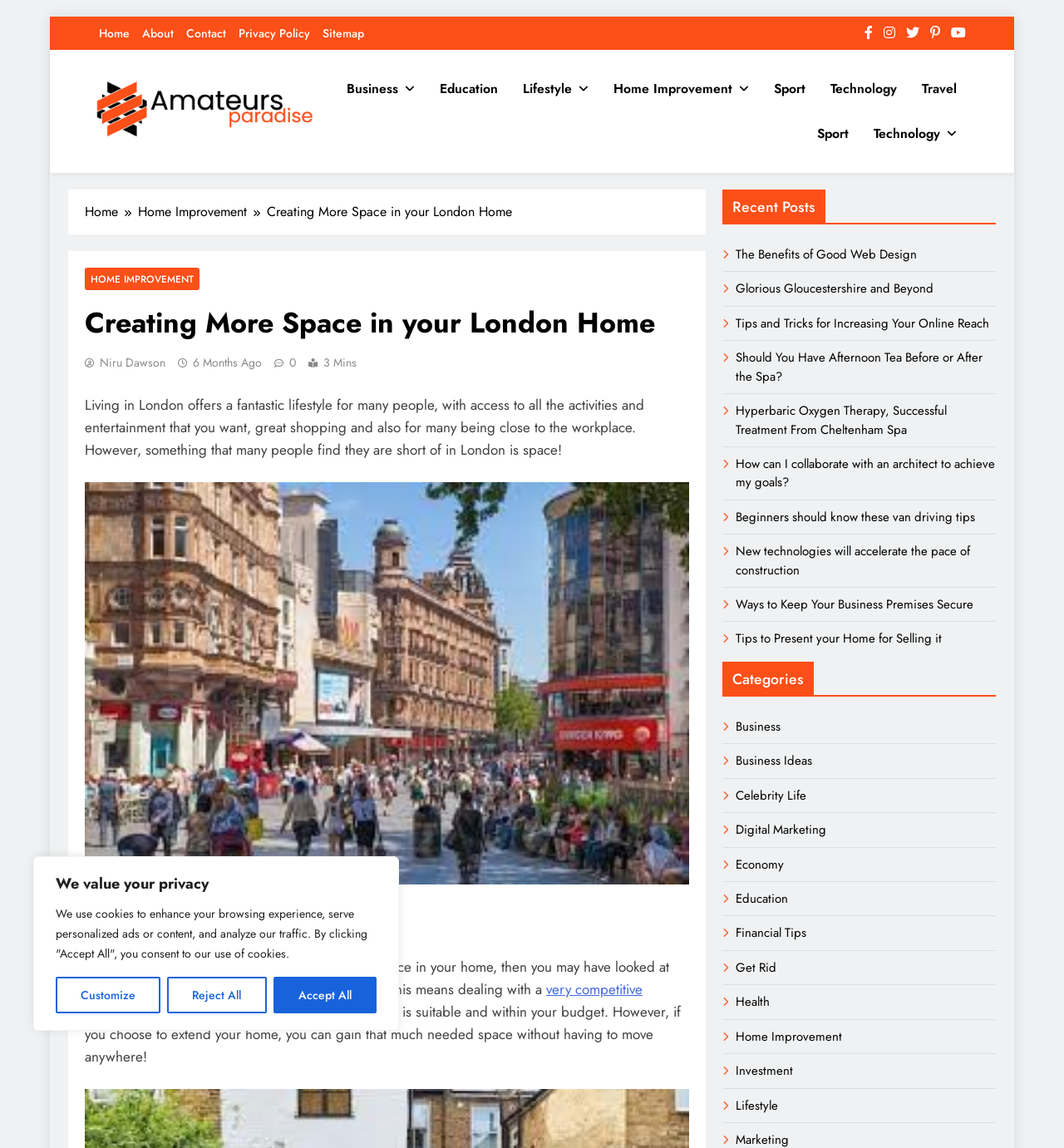Answer this question using a single word or a brief phrase:
What is the text of the first link in the navigation section?

Home